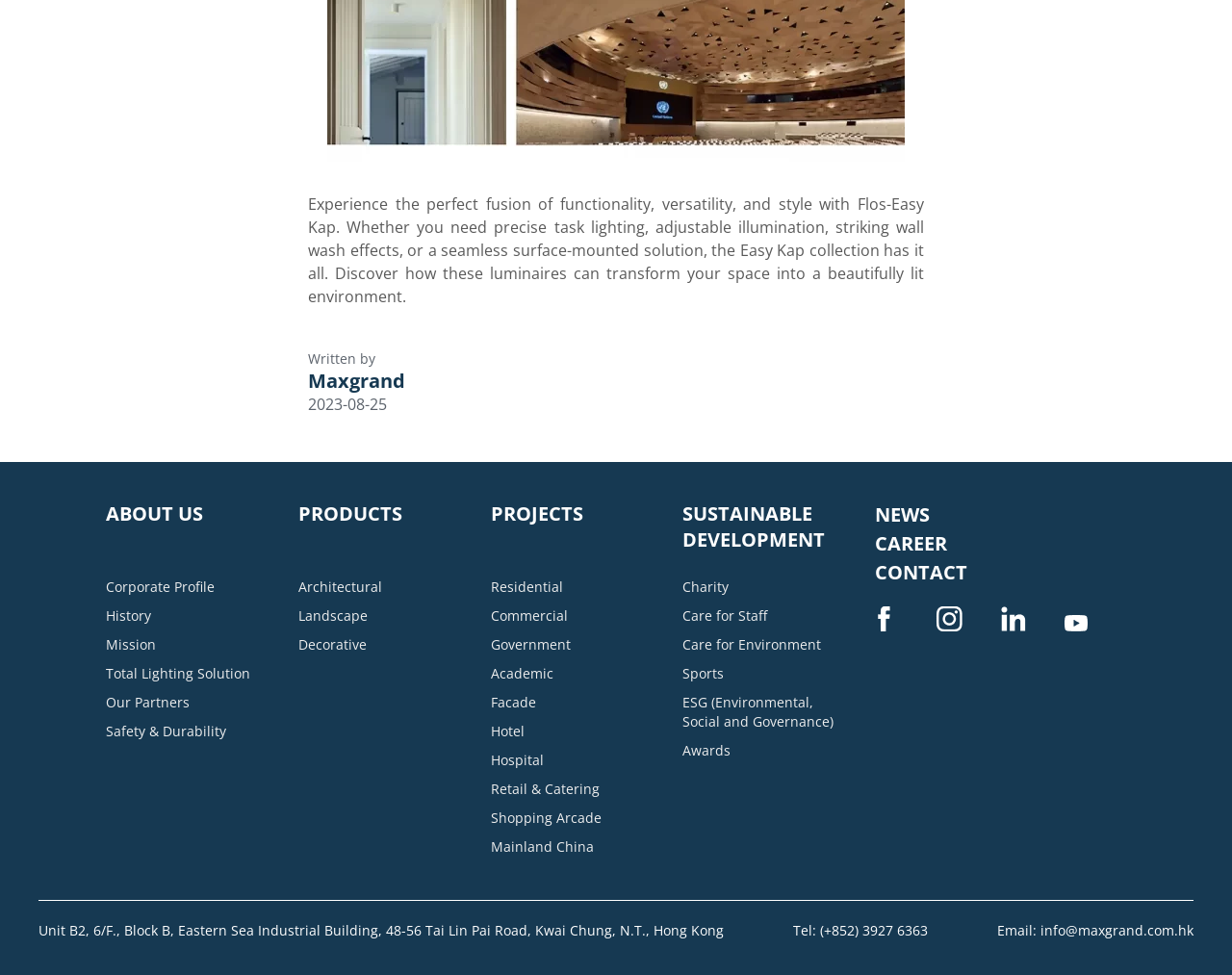Determine the coordinates of the bounding box that should be clicked to complete the instruction: "Contact Maxgrand". The coordinates should be represented by four float numbers between 0 and 1: [left, top, right, bottom].

[0.71, 0.574, 0.785, 0.601]